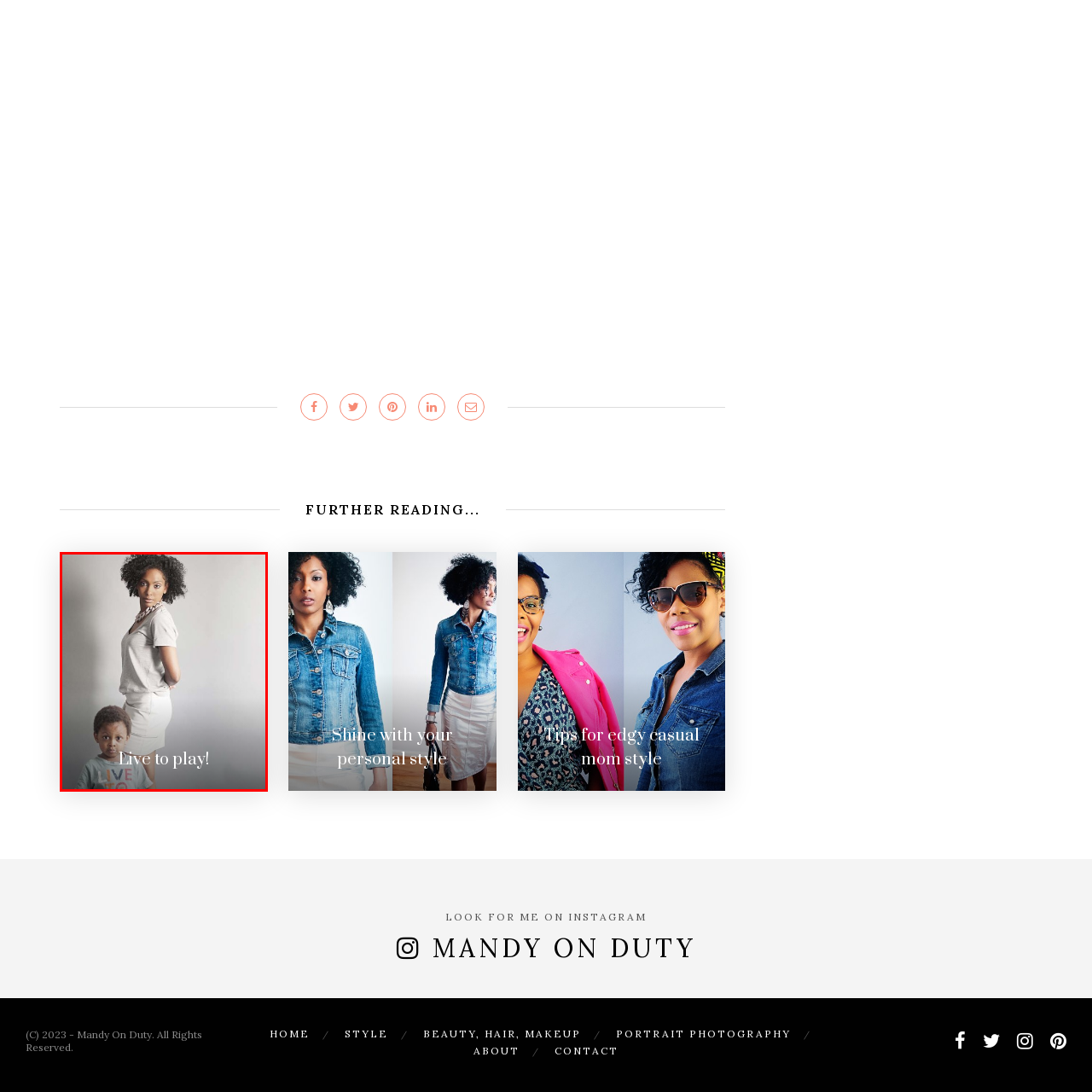Please look at the image highlighted by the red box, What is the theme of the image?
 Provide your answer using a single word or phrase.

Playful living and vibrant family moments